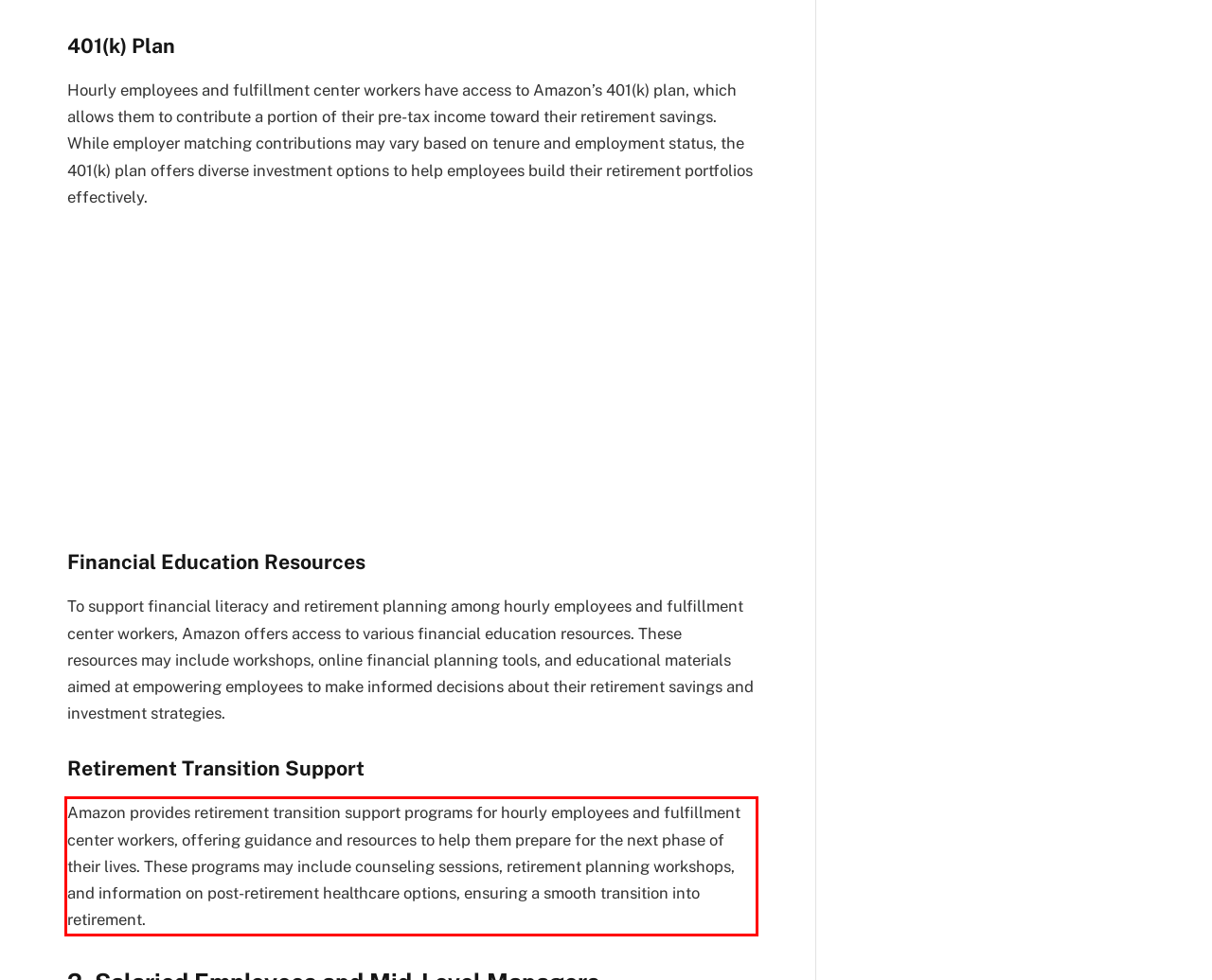You are given a screenshot of a webpage with a UI element highlighted by a red bounding box. Please perform OCR on the text content within this red bounding box.

Amazon provides retirement transition support programs for hourly employees and fulfillment center workers, offering guidance and resources to help them prepare for the next phase of their lives. These programs may include counseling sessions, retirement planning workshops, and information on post-retirement healthcare options, ensuring a smooth transition into retirement.